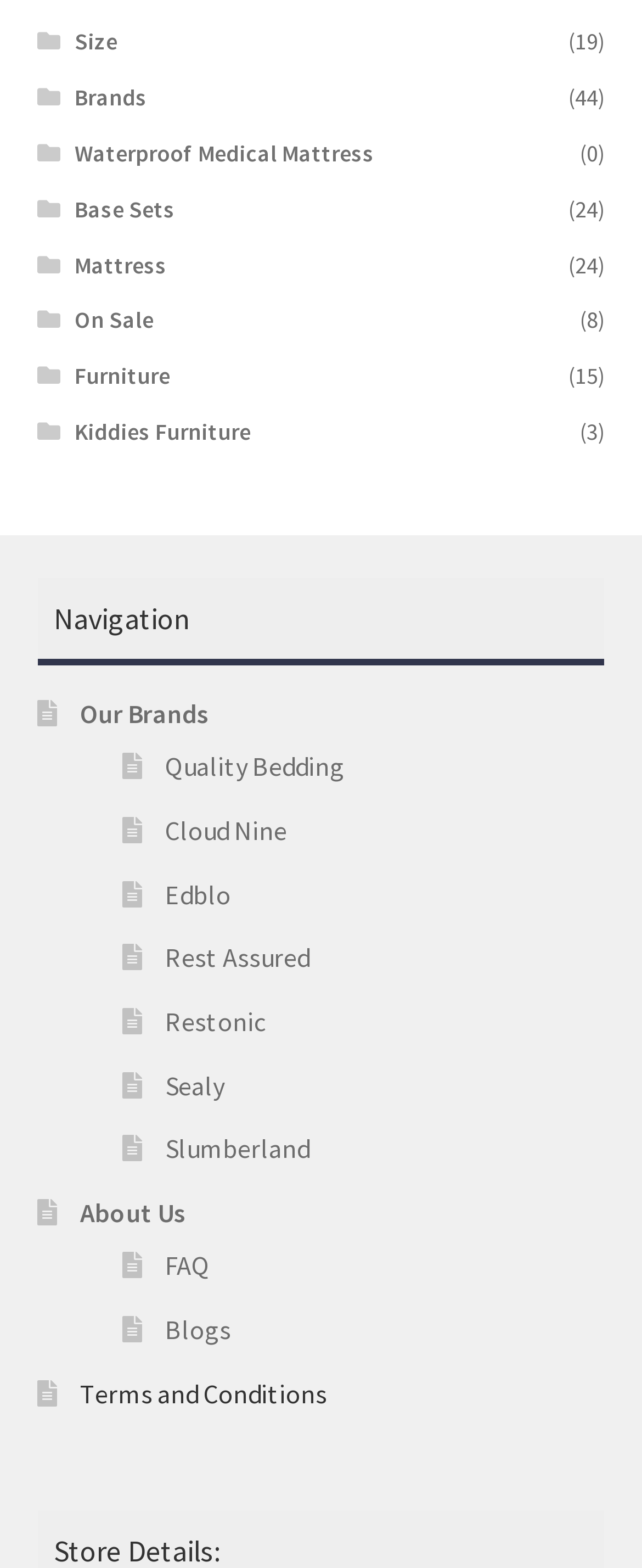Please find the bounding box coordinates of the element that needs to be clicked to perform the following instruction: "Check 'FAQ'". The bounding box coordinates should be four float numbers between 0 and 1, represented as [left, top, right, bottom].

[0.257, 0.797, 0.326, 0.818]